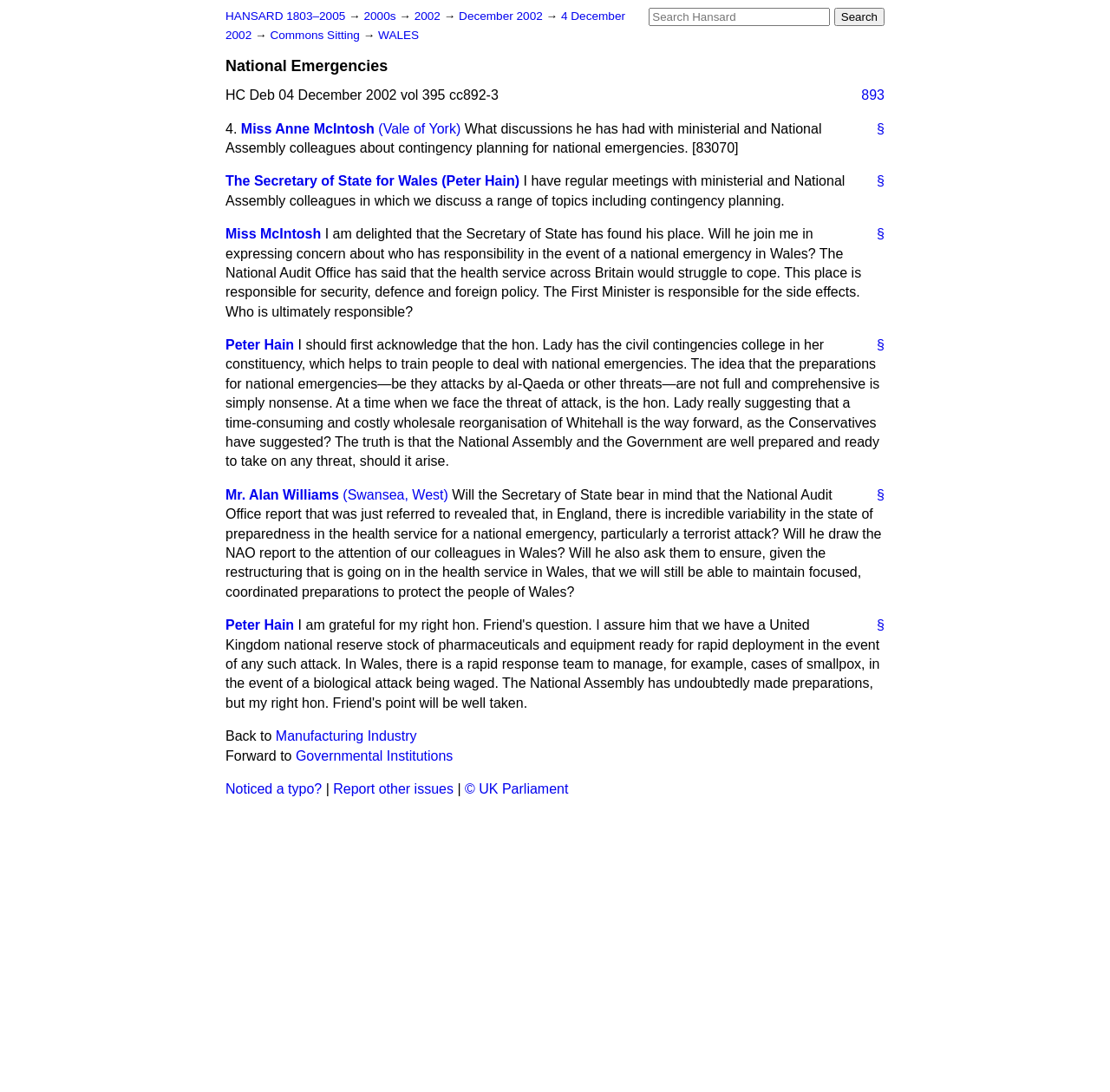What is the topic of discussion between Miss McIntosh and Peter Hain?
Please provide a single word or phrase as the answer based on the screenshot.

Contingency planning for national emergencies